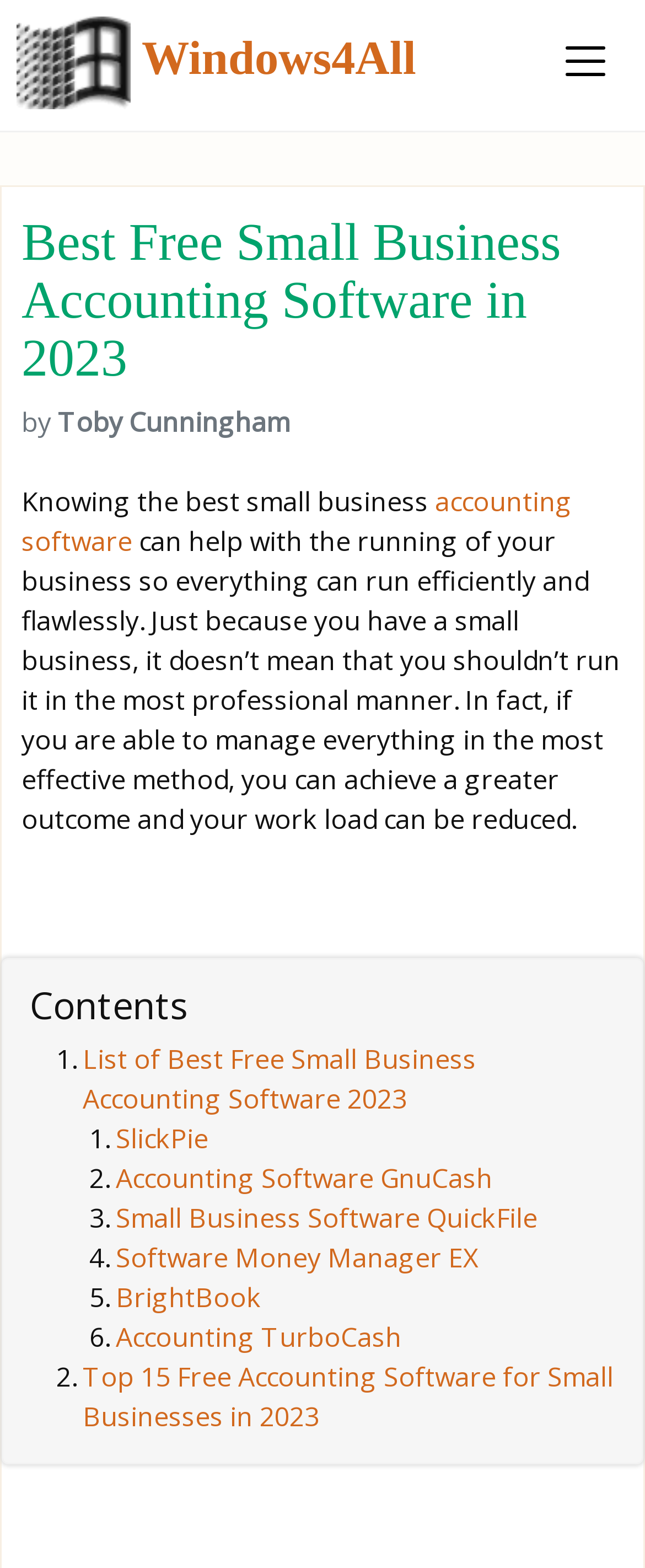What is the first item in the list of best free small business accounting software?
From the image, provide a succinct answer in one word or a short phrase.

SlickPie